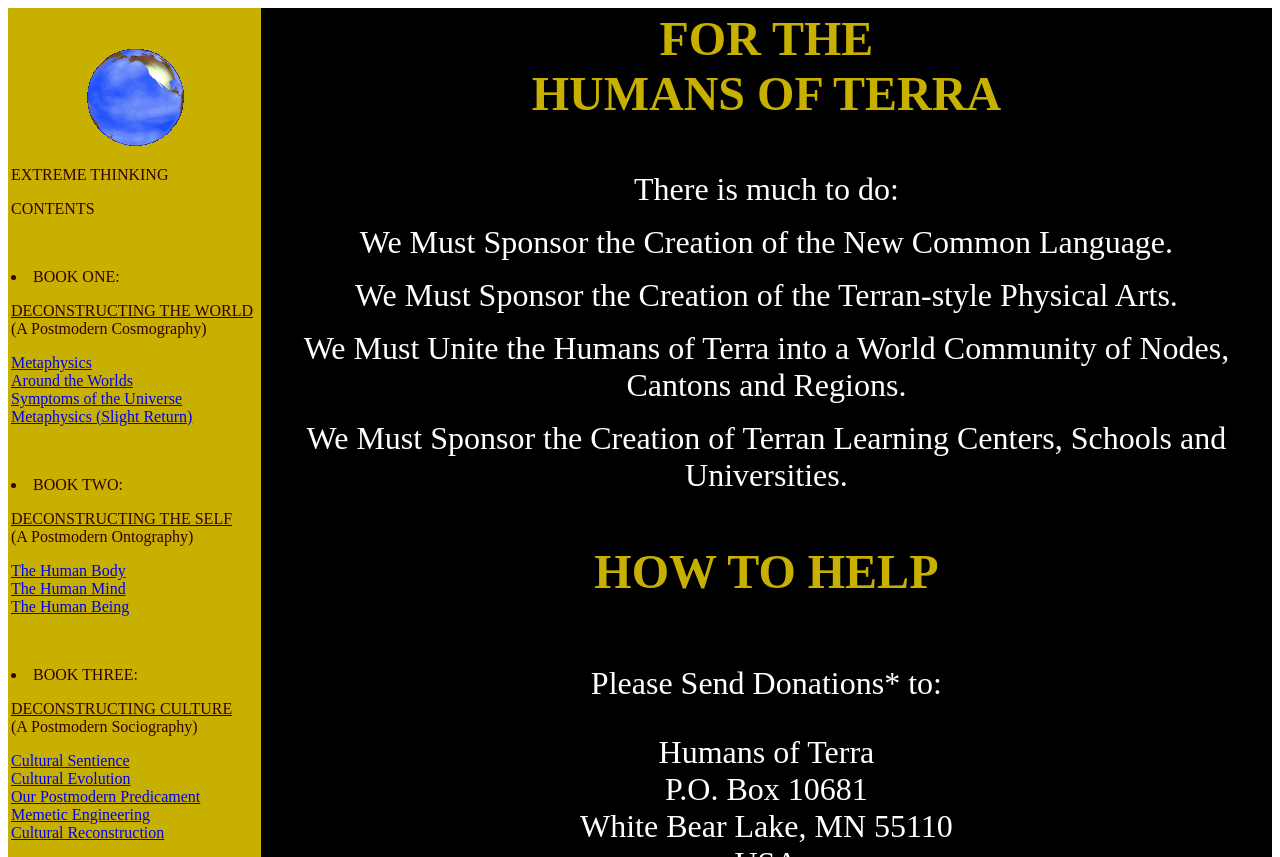Please identify the coordinates of the bounding box for the clickable region that will accomplish this instruction: "View 'The Human Body'".

[0.009, 0.656, 0.098, 0.676]